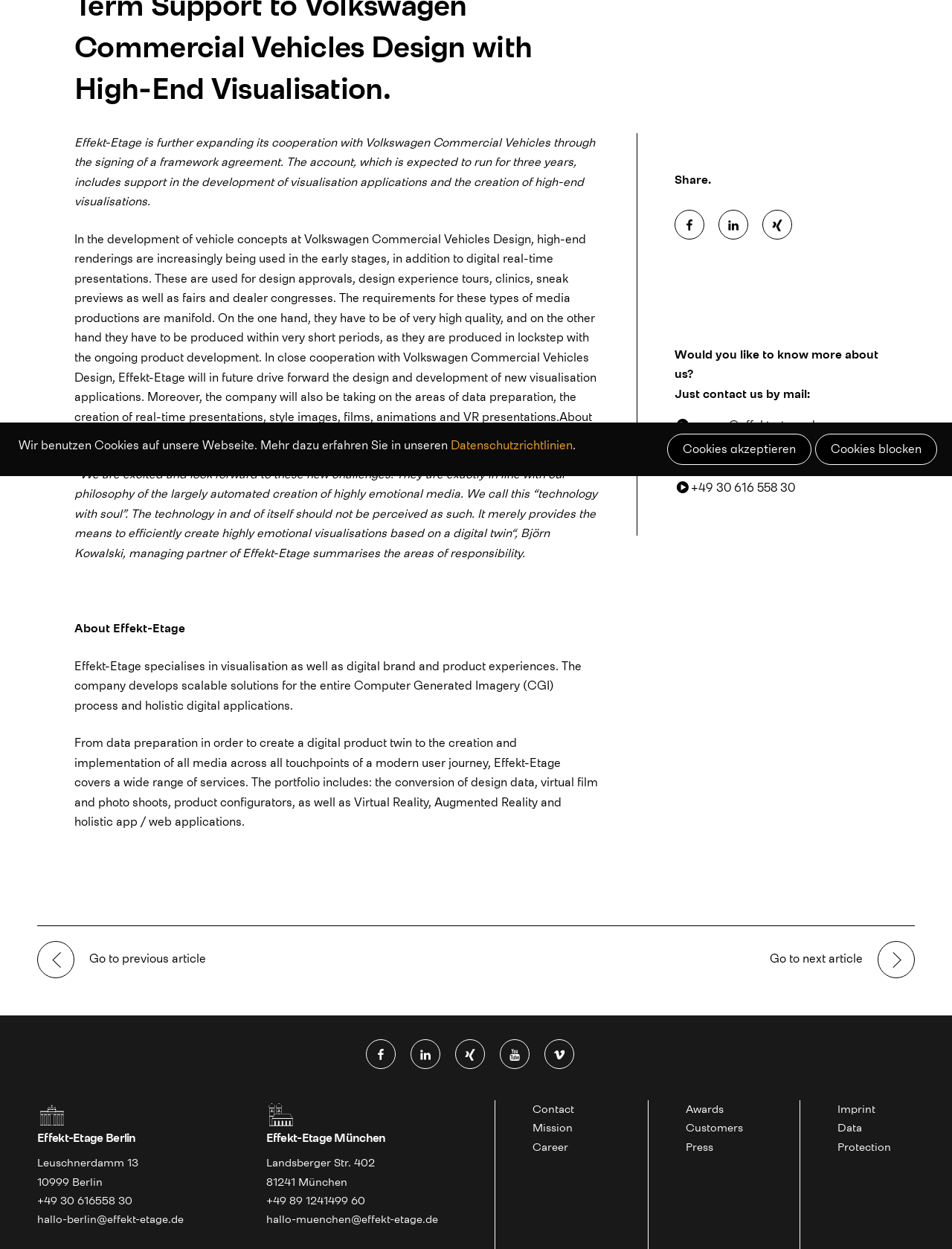Highlight the bounding box of the UI element that corresponds to this description: "Press".

[0.72, 0.914, 0.749, 0.923]